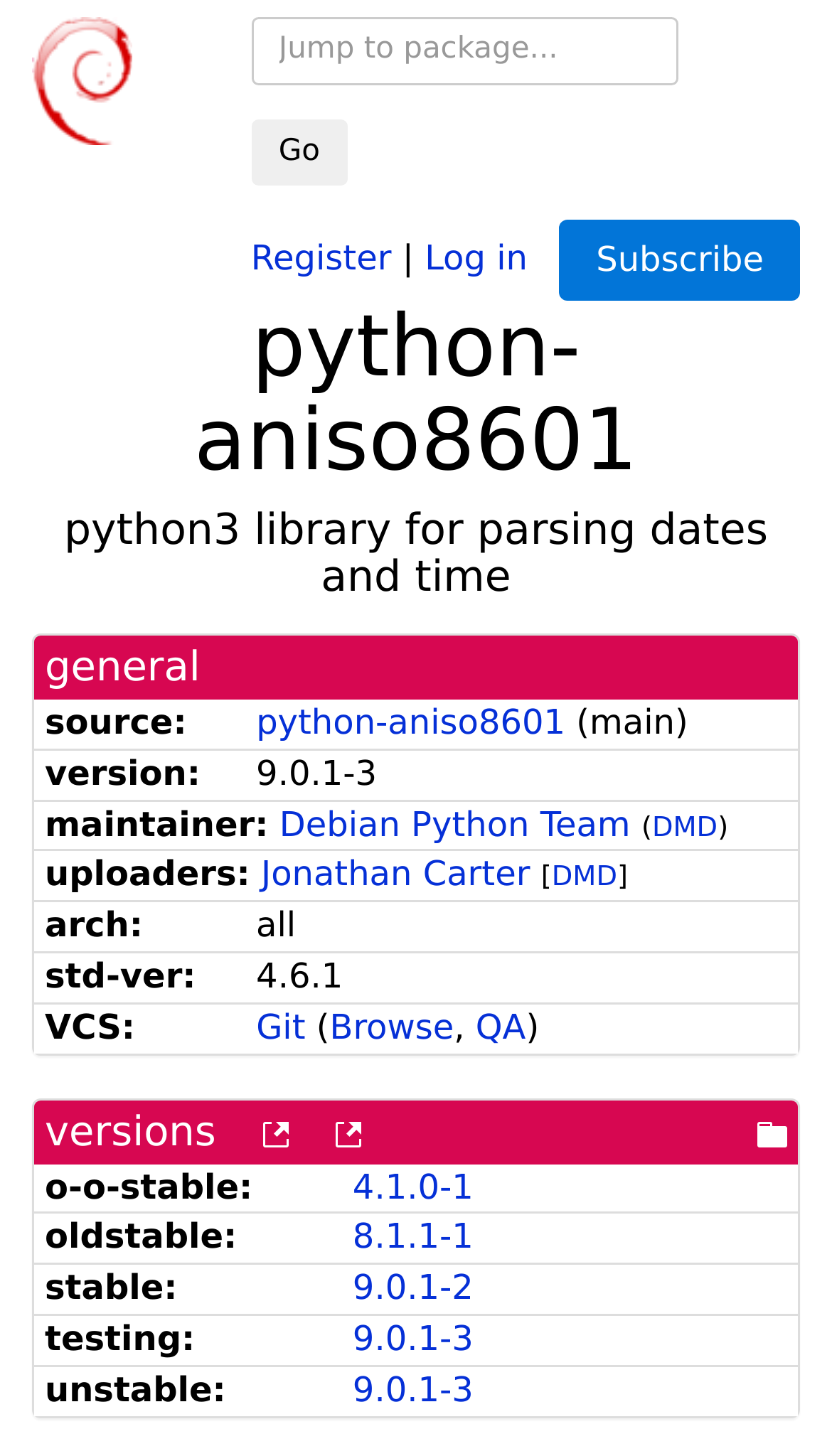Please specify the coordinates of the bounding box for the element that should be clicked to carry out this instruction: "Log in to the system". The coordinates must be four float numbers between 0 and 1, formatted as [left, top, right, bottom].

[0.51, 0.163, 0.634, 0.191]